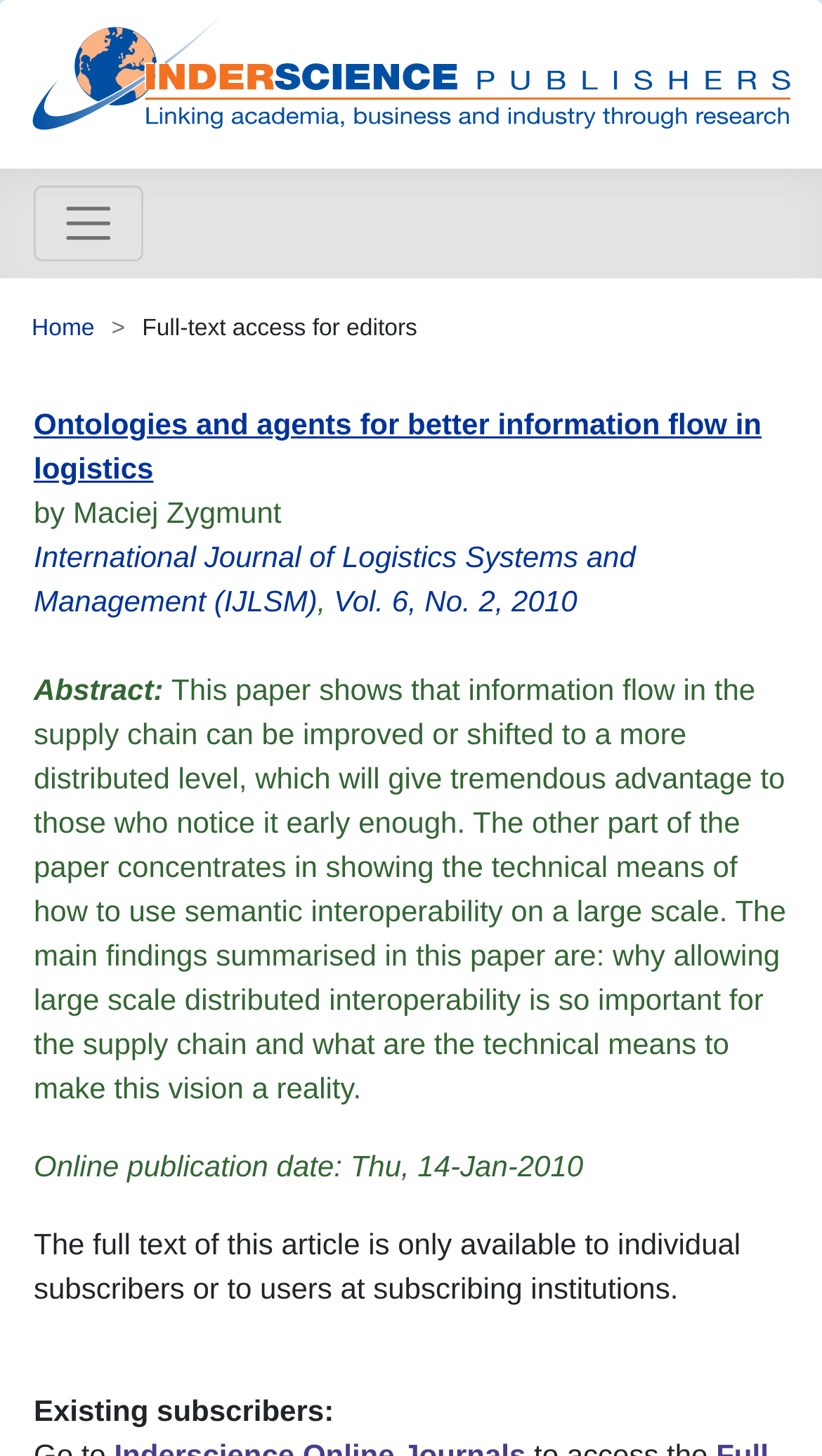Analyze the image and give a detailed response to the question:
In which journal was the article published?

The journal in which the article was published is mentioned in the link element with the text 'International Journal of Logistics Systems and Management (IJLSM)' which is located below the title of the article.